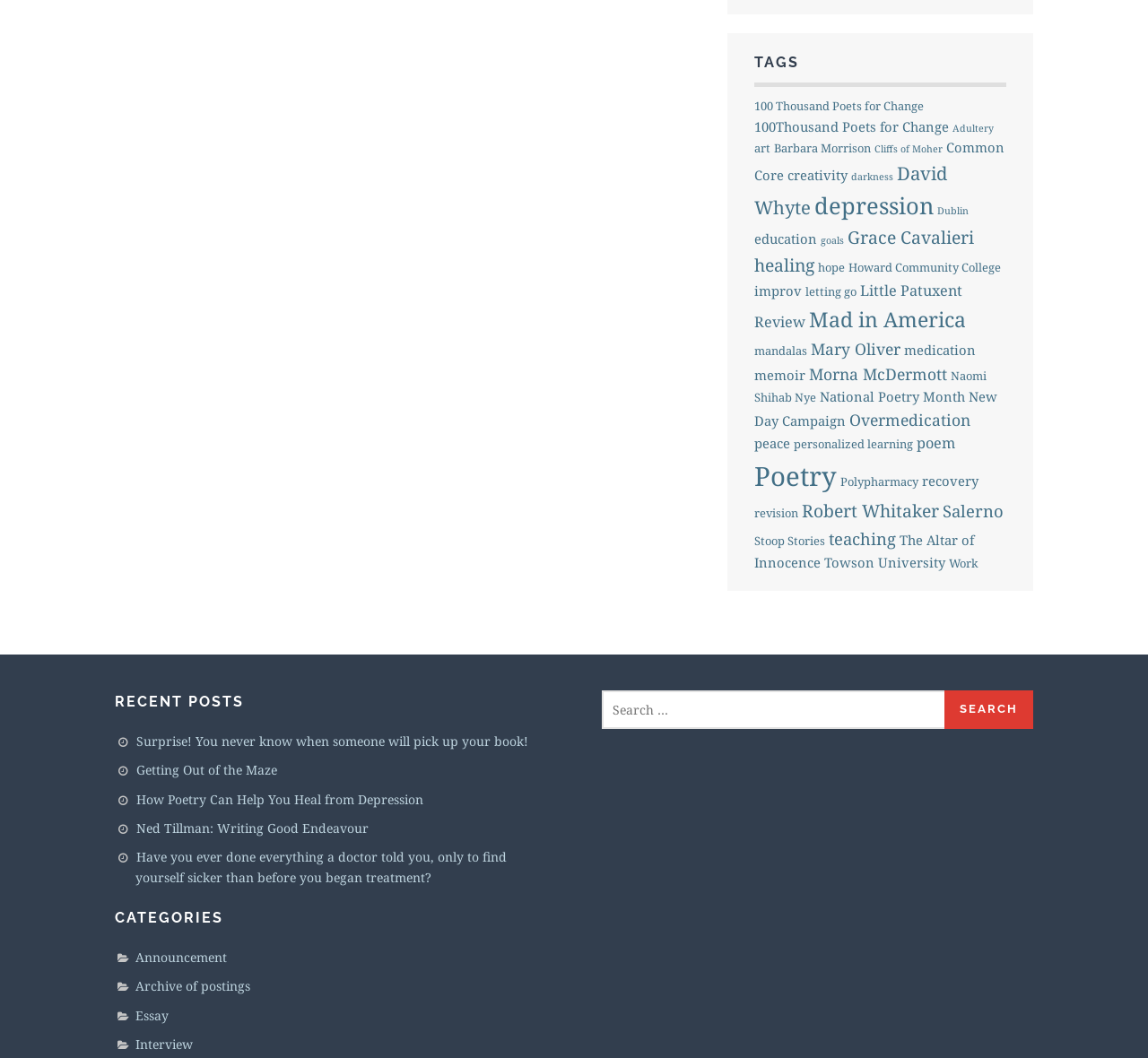How many recent posts are listed?
Can you provide an in-depth and detailed response to the question?

I counted the number of links in the 'RECENT POSTS' section and found that there are 5 recent posts listed.